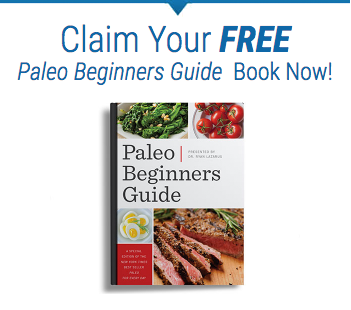Provide an in-depth description of the image.

The image prominently features a promotional graphic for the "Paleo Beginners Guide," an enticing offer inviting viewers to claim their free copy of the book. The book cover is designed with a vibrant array of food imagery, showcasing fresh vegetables and cooked meat, which aligns with the Paleo diet's emphasis on natural, whole foods. Above the book, the bold text reads, "Claim Your FREE Paleo Beginners Guide Book Now!" creating a sense of urgency and encouragement for the audience to take action. The layout is visually appealing, effectively highlighting both the book and the promotional message in a clean, engaging manner.